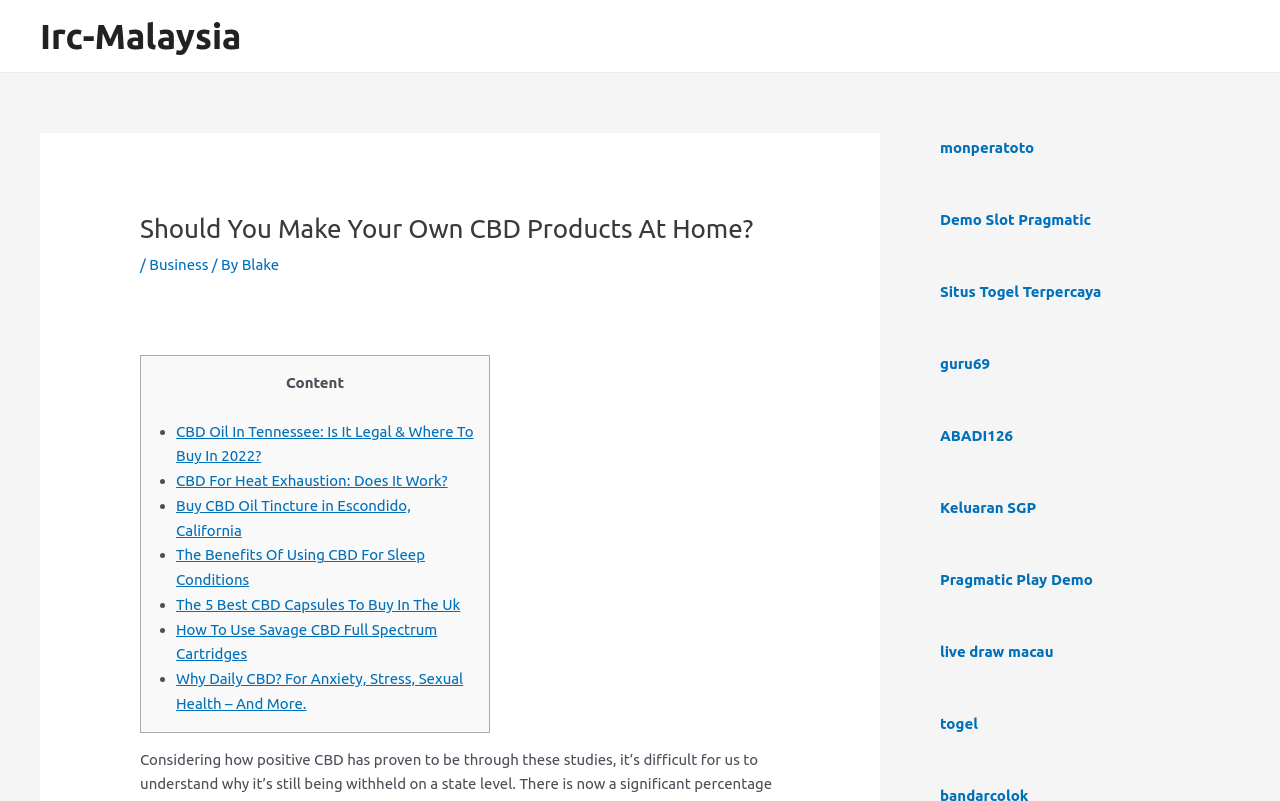Find the bounding box coordinates of the element I should click to carry out the following instruction: "Read the article about The Benefits Of Using CBD For Sleep Conditions".

[0.138, 0.682, 0.332, 0.734]